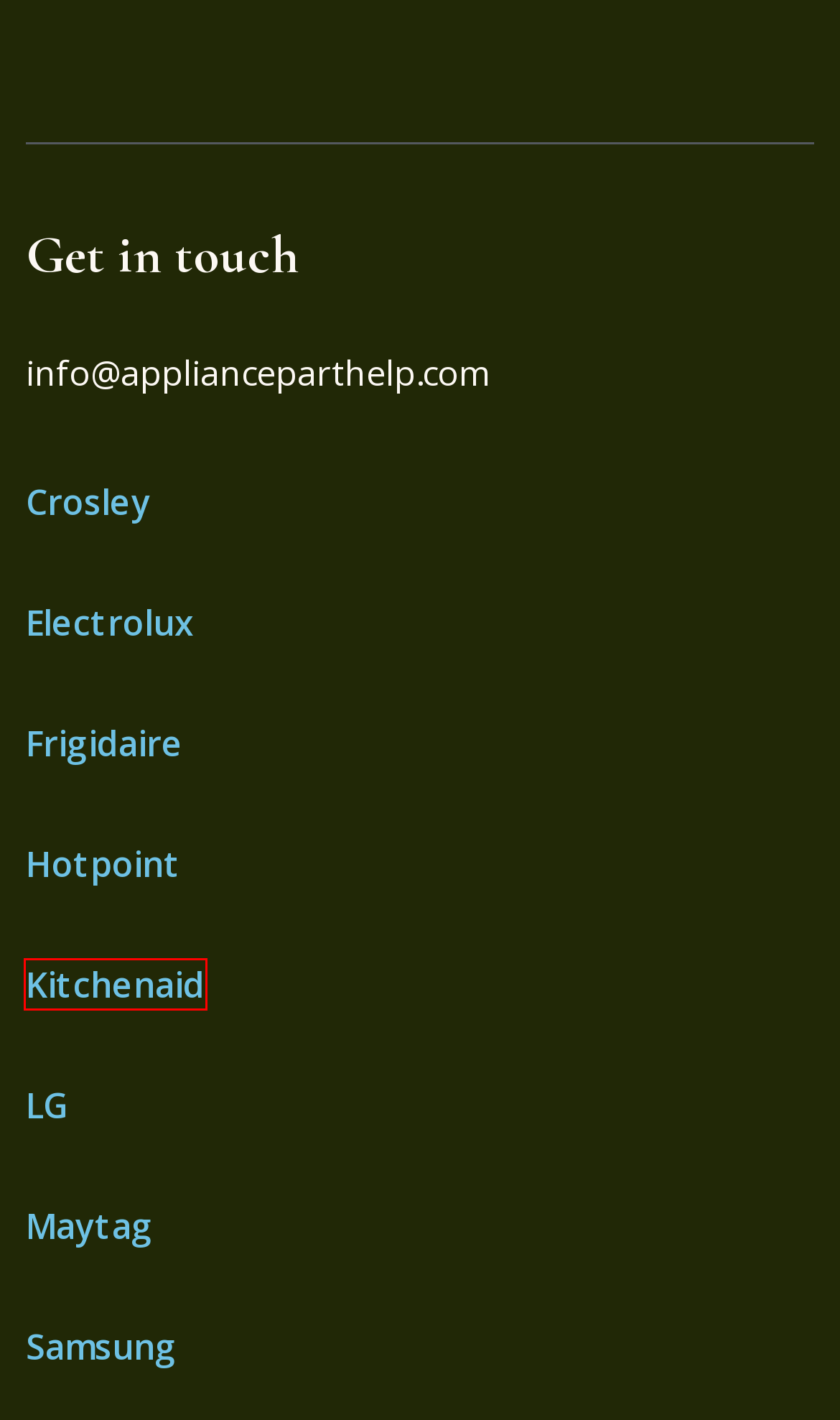Given a webpage screenshot featuring a red rectangle around a UI element, please determine the best description for the new webpage that appears after the element within the bounding box is clicked. The options are:
A. Electrolux - Appliance Part Help
B. Maytag - Appliance Part Help
C. Hotpoint - Appliance Part Help
D. Frigidaire - Appliance Part Help
E. LG - Appliance Part Help
F. Kitchenaid - Appliance Part Help
G. Contact Us - Appliance Part Help
H. Crosley - Appliance Part Help

F